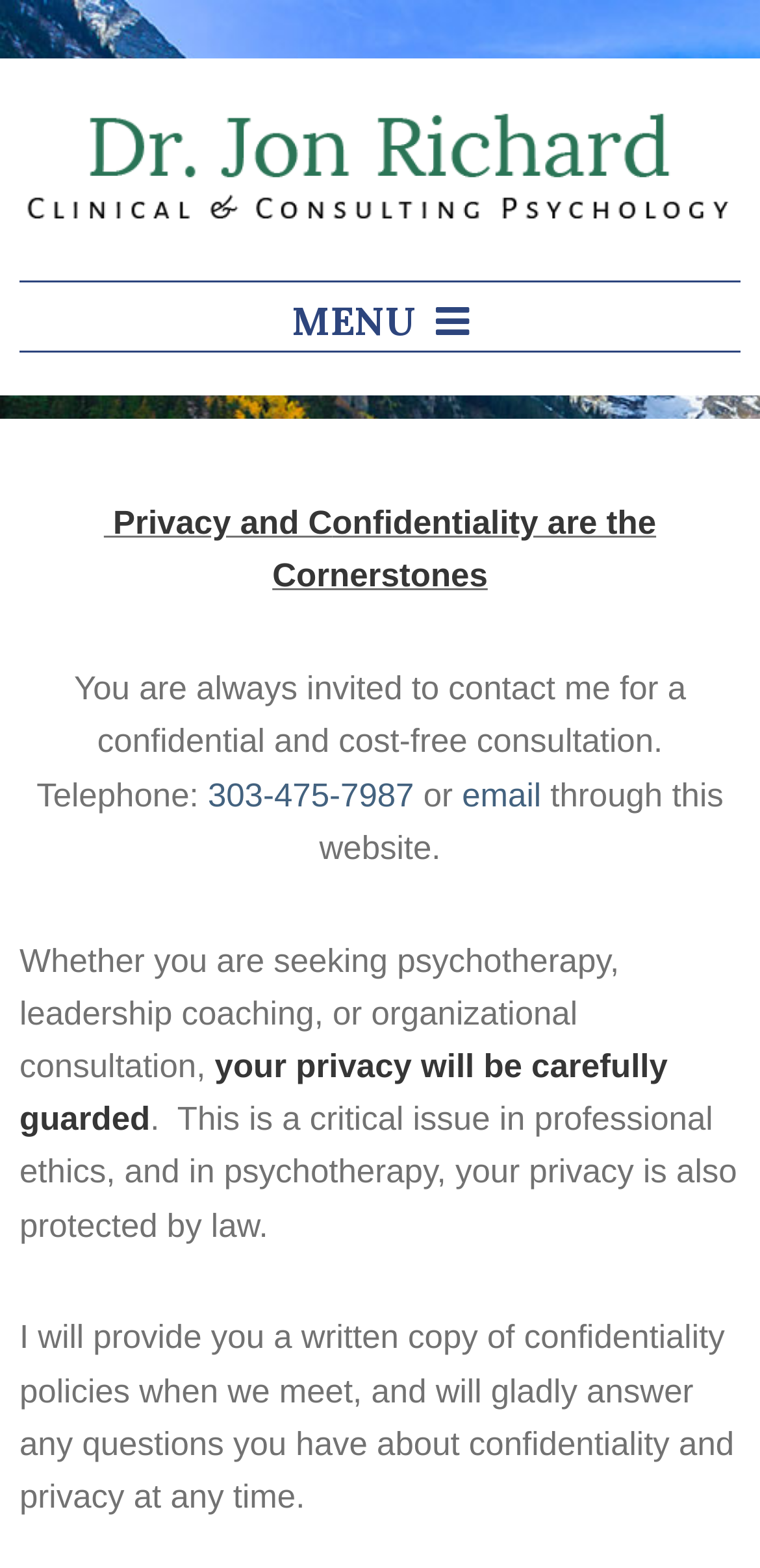Identify the bounding box coordinates for the UI element described as follows: "email". Ensure the coordinates are four float numbers between 0 and 1, formatted as [left, top, right, bottom].

[0.608, 0.495, 0.724, 0.519]